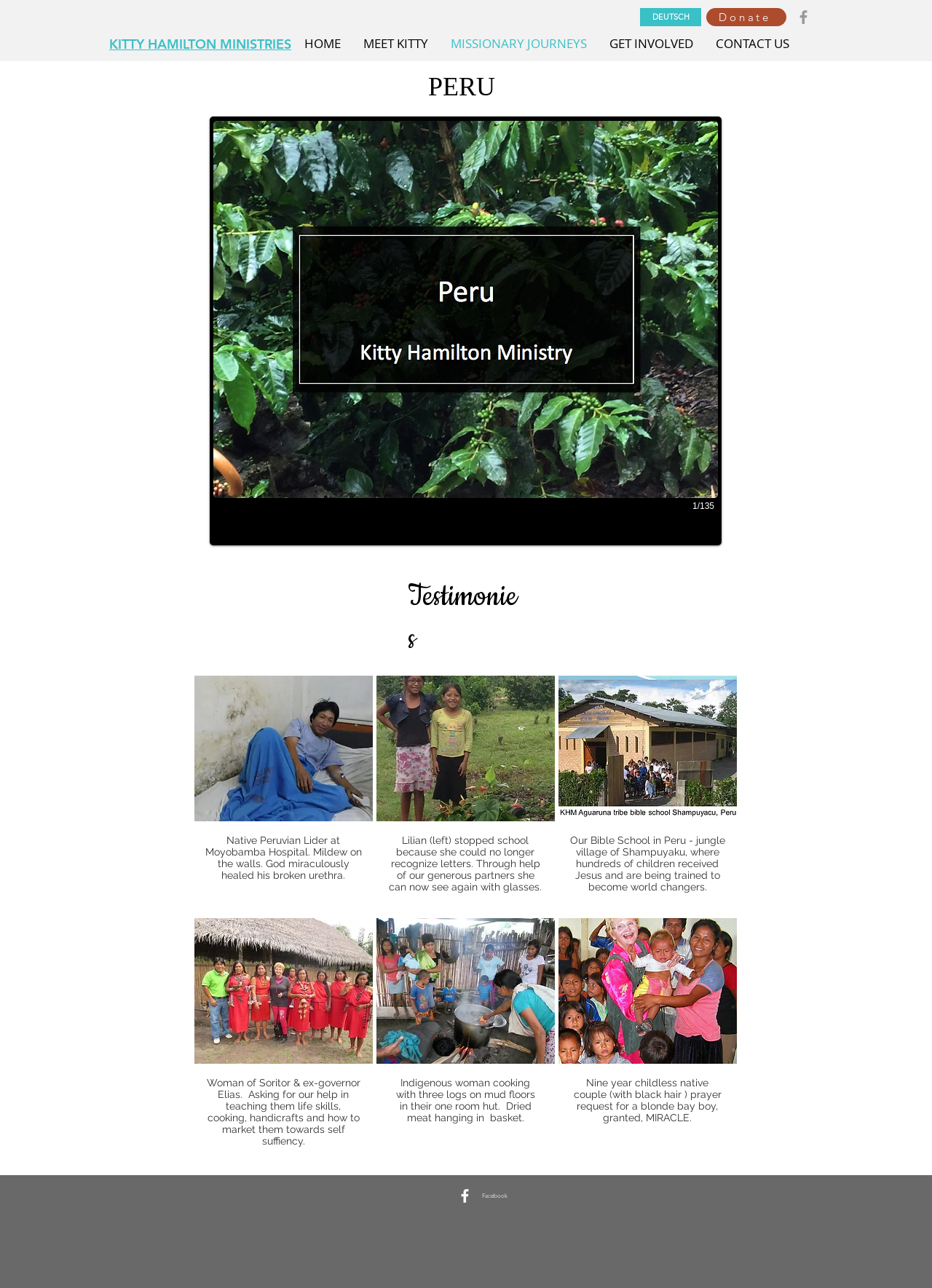What social media platform is represented by the 'Grey Facebook Icon'?
Based on the screenshot, answer the question with a single word or phrase.

Facebook